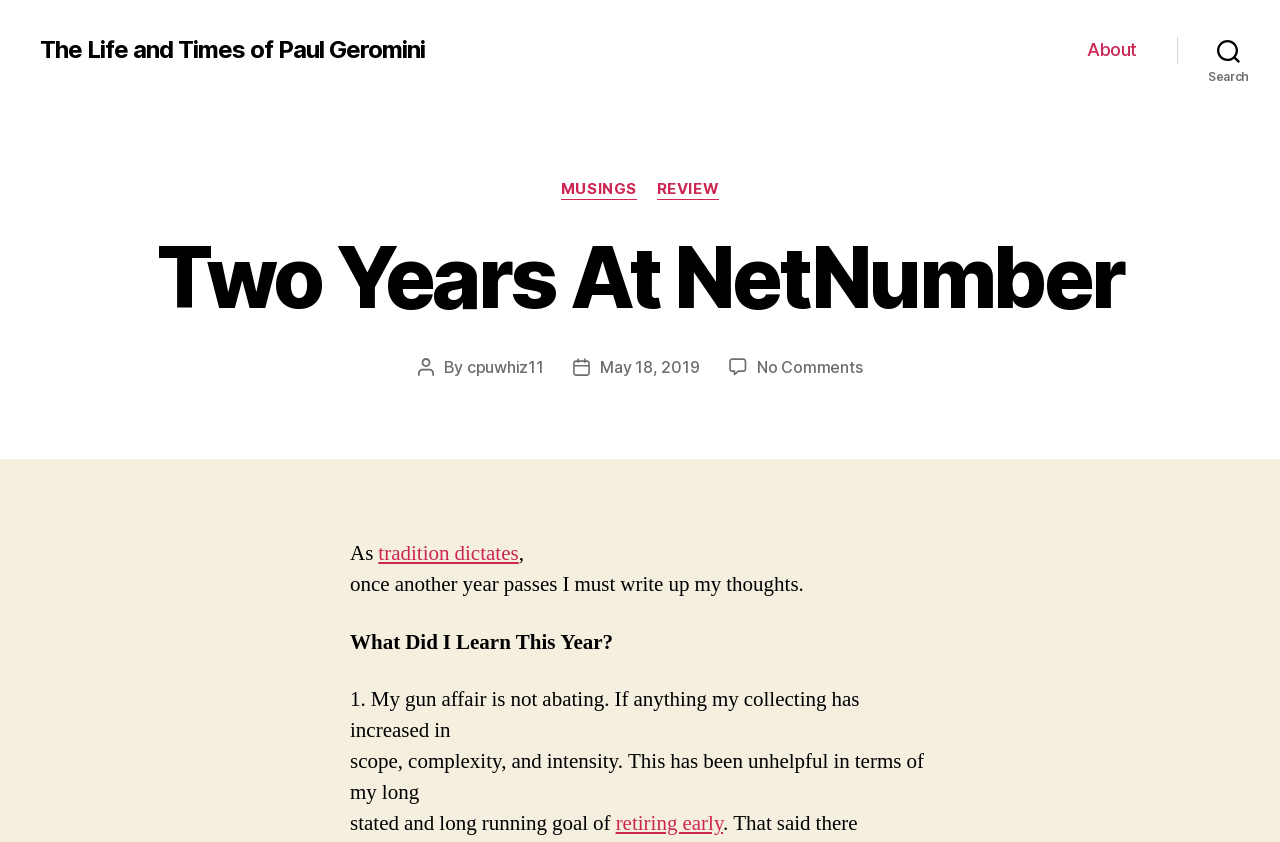Pinpoint the bounding box coordinates of the element you need to click to execute the following instruction: "Read the 'MUSINGS' category". The bounding box should be represented by four float numbers between 0 and 1, in the format [left, top, right, bottom].

[0.438, 0.214, 0.497, 0.237]